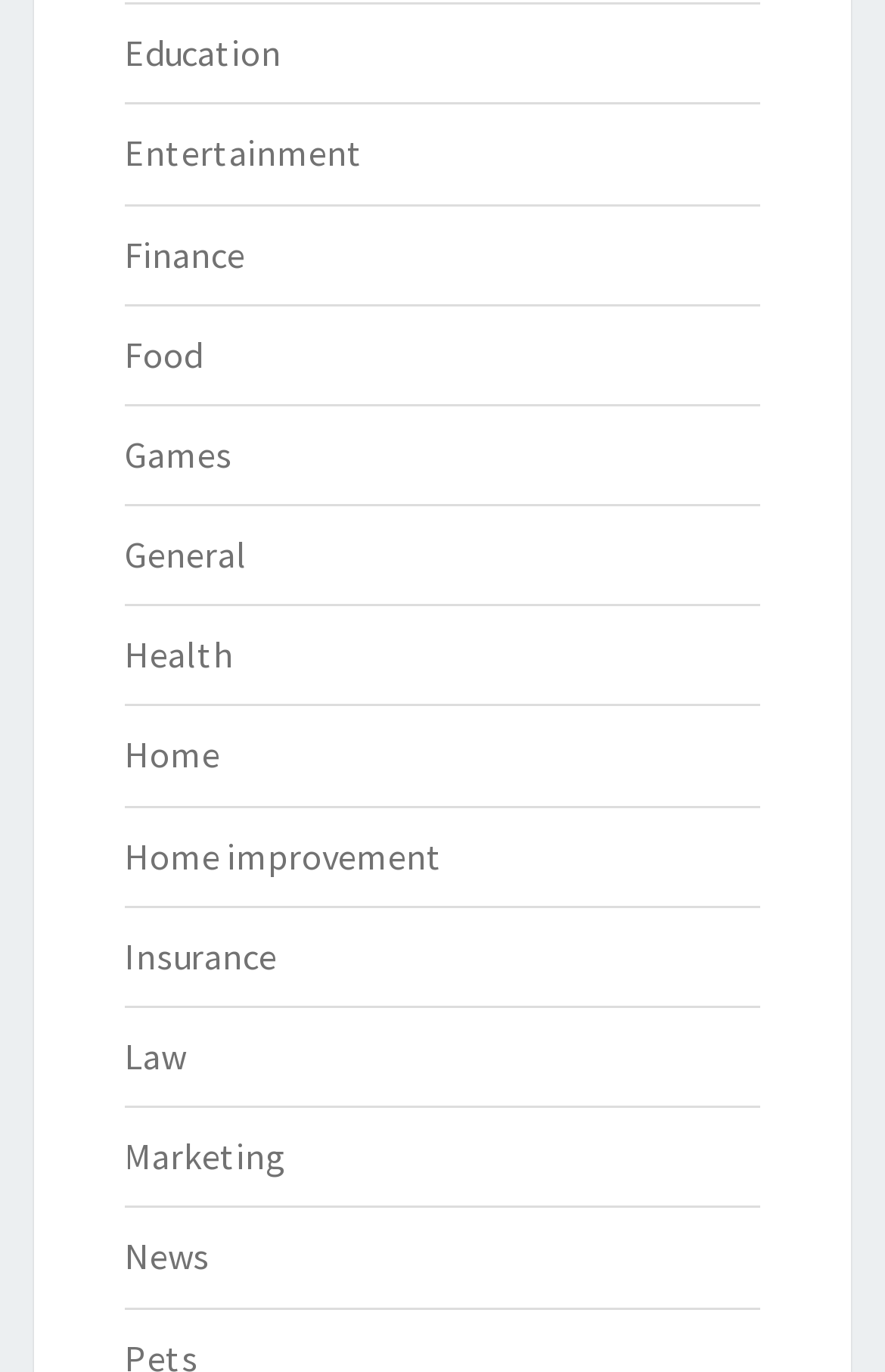Provide the bounding box coordinates, formatted as (top-left x, top-left y, bottom-right x, bottom-right y), with all values being floating point numbers between 0 and 1. Identify the bounding box of the UI element that matches the description: Home improvement

[0.141, 0.607, 0.5, 0.64]